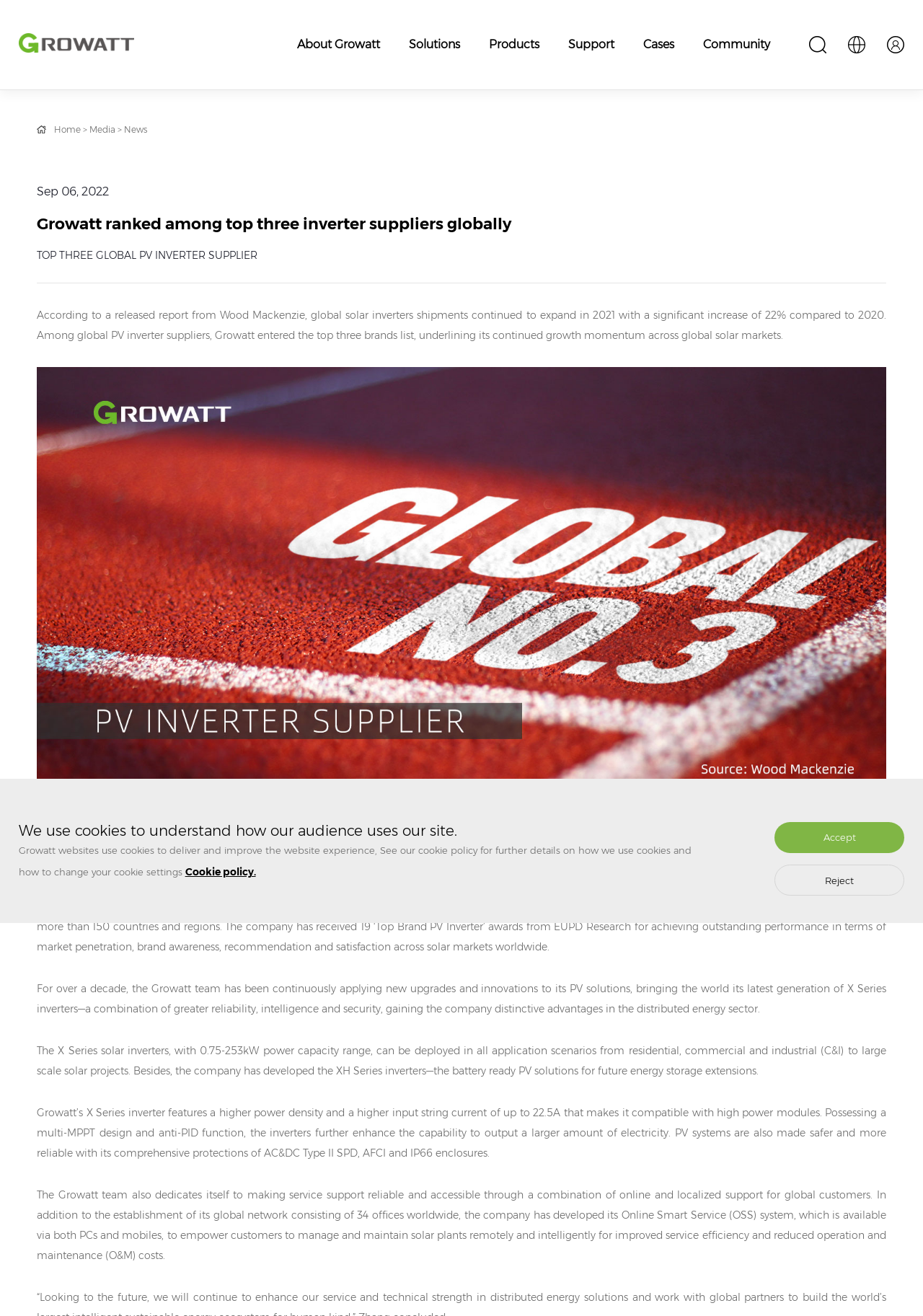Locate the bounding box coordinates of the region to be clicked to comply with the following instruction: "Click the 'News' link". The coordinates must be four float numbers between 0 and 1, in the form [left, top, right, bottom].

[0.135, 0.094, 0.16, 0.102]